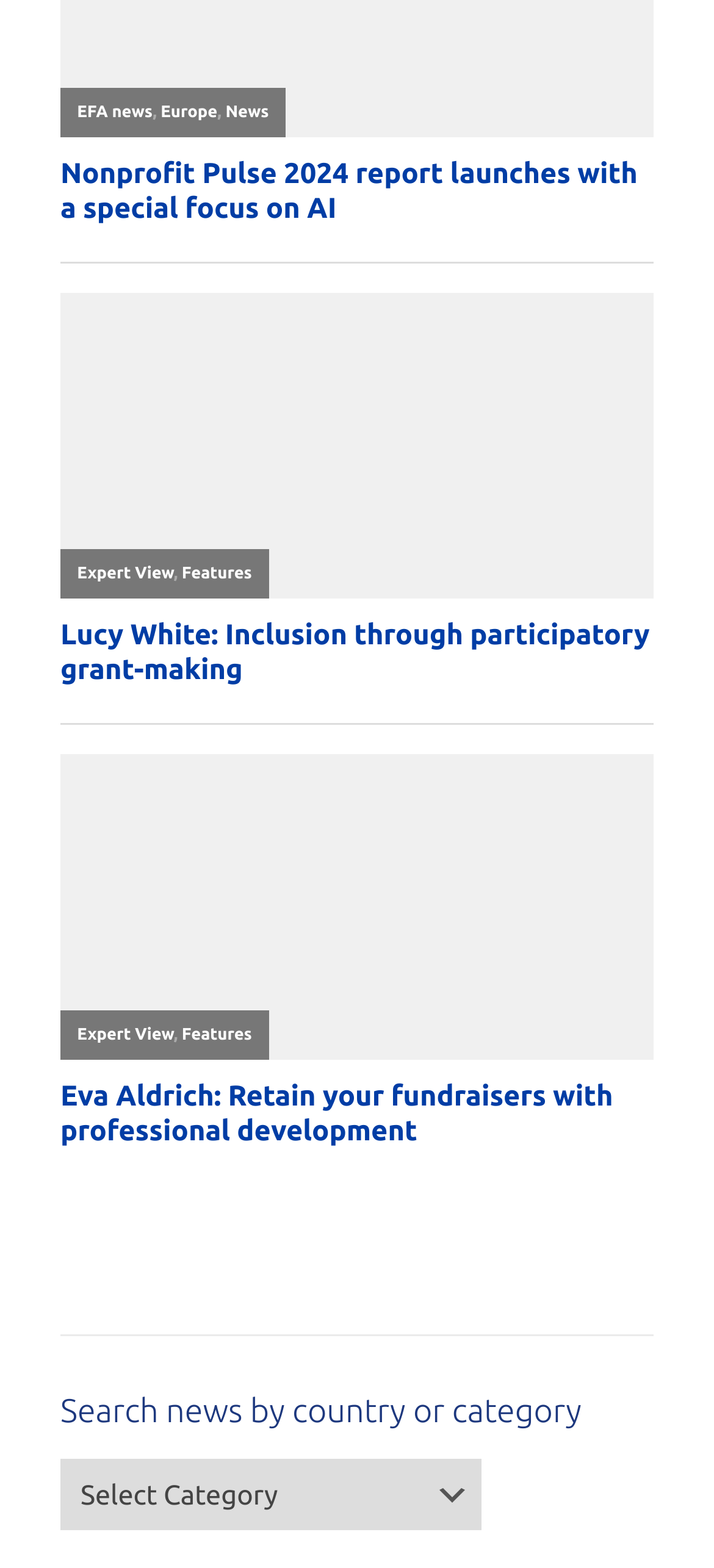Please give a short response to the question using one word or a phrase:
What is the category of the article with the image of a woman with long red hair?

Expert View